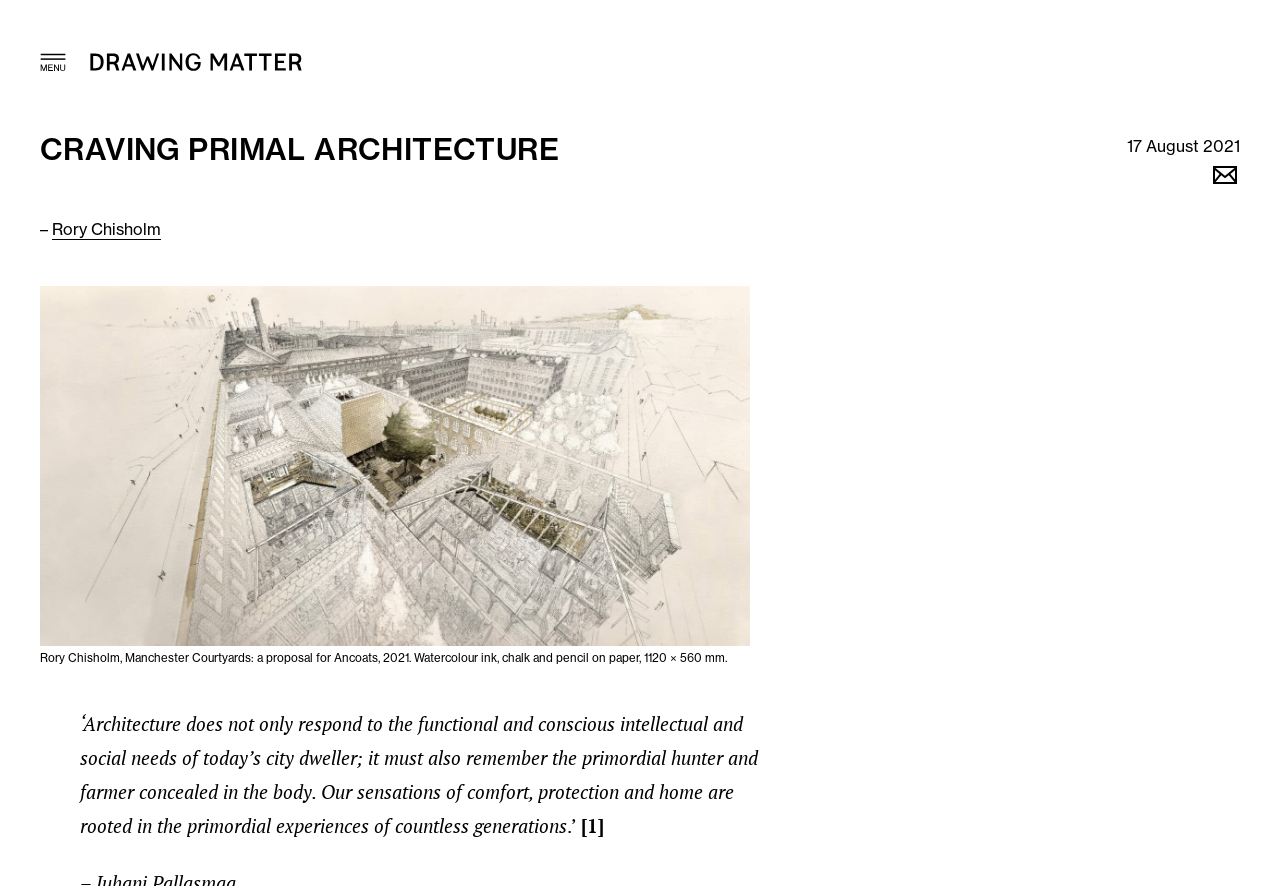Answer in one word or a short phrase: 
Who is the author of the article?

Rory Chisholm